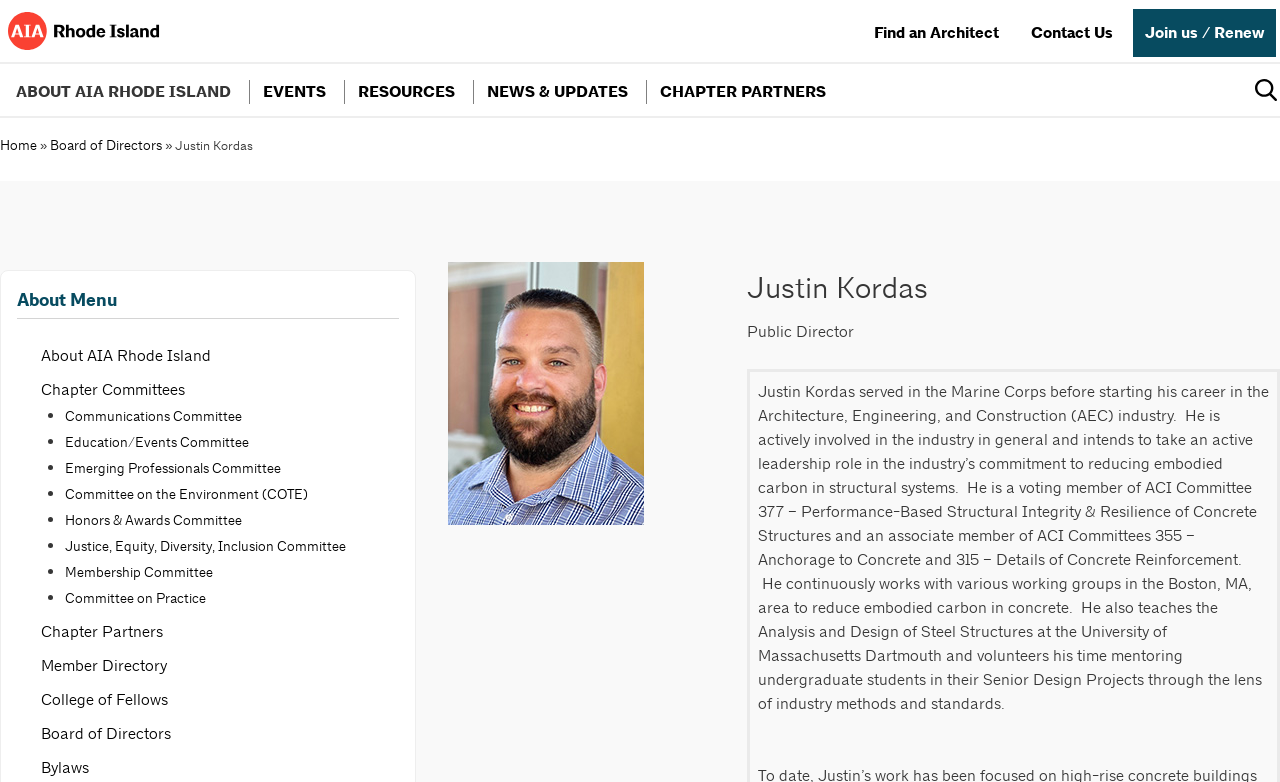Analyze and describe the webpage in a detailed narrative.

The webpage is about Justin Kordas, a public director, and his involvement with the American Institute of Architects Rhode Island Inc. At the top left corner, there is a link to the American Institute of Architects Rhode Island Inc. accompanied by an image. On the top right corner, there are three links: "Find an Architect", "Contact Us", and "Join us / Renew". 

Below these links, there is a section with the title "ABOUT AIA RHODE ISLAND". Under this title, there are five links: "EVENTS", "RESOURCES", "NEWS & UPDATES", "CHAPTER PARTNERS", and a button with an image. 

On the left side of the page, there is a menu with links to different sections, including "Home", "Board of Directors", and "Justin Kordas". The "Justin Kordas" section has a sub-menu with links to various topics, including "About AIA Rhode Island", "Chapter Committees", and several committee names. 

On the right side of the page, there is a figure with an image, and below it, a heading "Justin Kordas" followed by the text "Public Director".